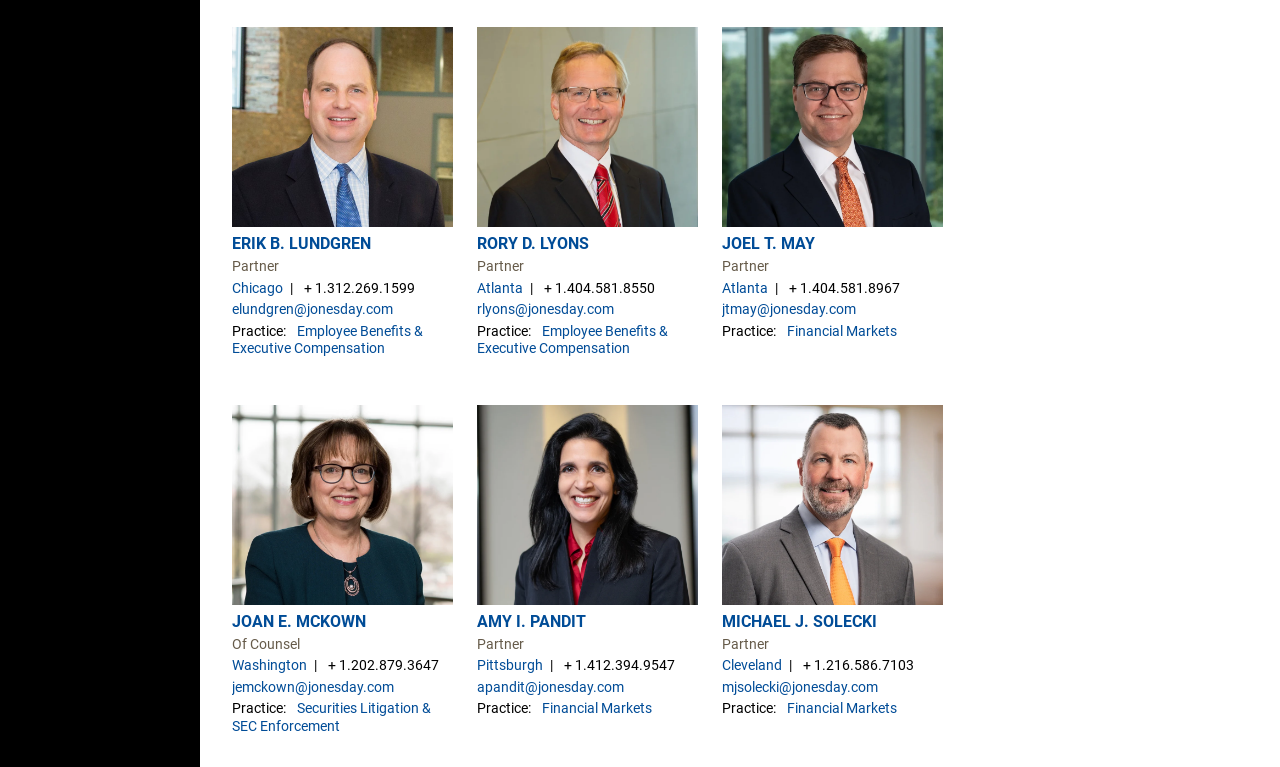What is the practice area of JOAN E. MCKOWN?
Please provide a comprehensive answer to the question based on the webpage screenshot.

Based on the webpage, JOAN E. MCKOWN's practice area is Securities Litigation & SEC Enforcement, which is indicated by the link 'Securities Litigation & SEC Enforcement' with a bounding box coordinate of [0.181, 0.913, 0.337, 0.957].